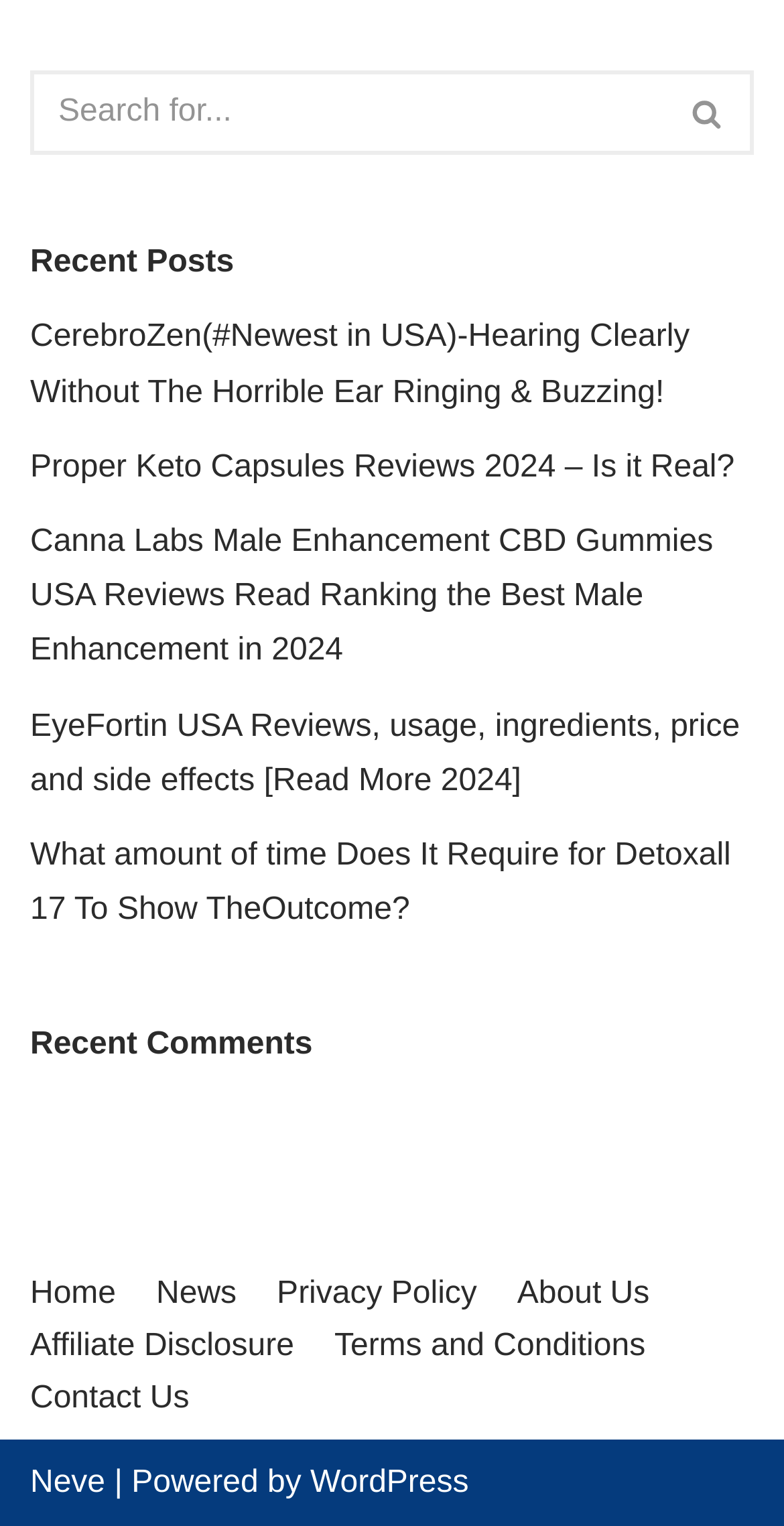Identify the bounding box coordinates for the element that needs to be clicked to fulfill this instruction: "Search for something". Provide the coordinates in the format of four float numbers between 0 and 1: [left, top, right, bottom].

[0.038, 0.046, 0.846, 0.102]